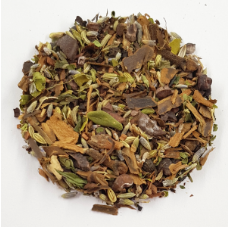What is the name of the herbal tea product?
From the image, provide a succinct answer in one word or a short phrase.

Chocolate Herb Chai